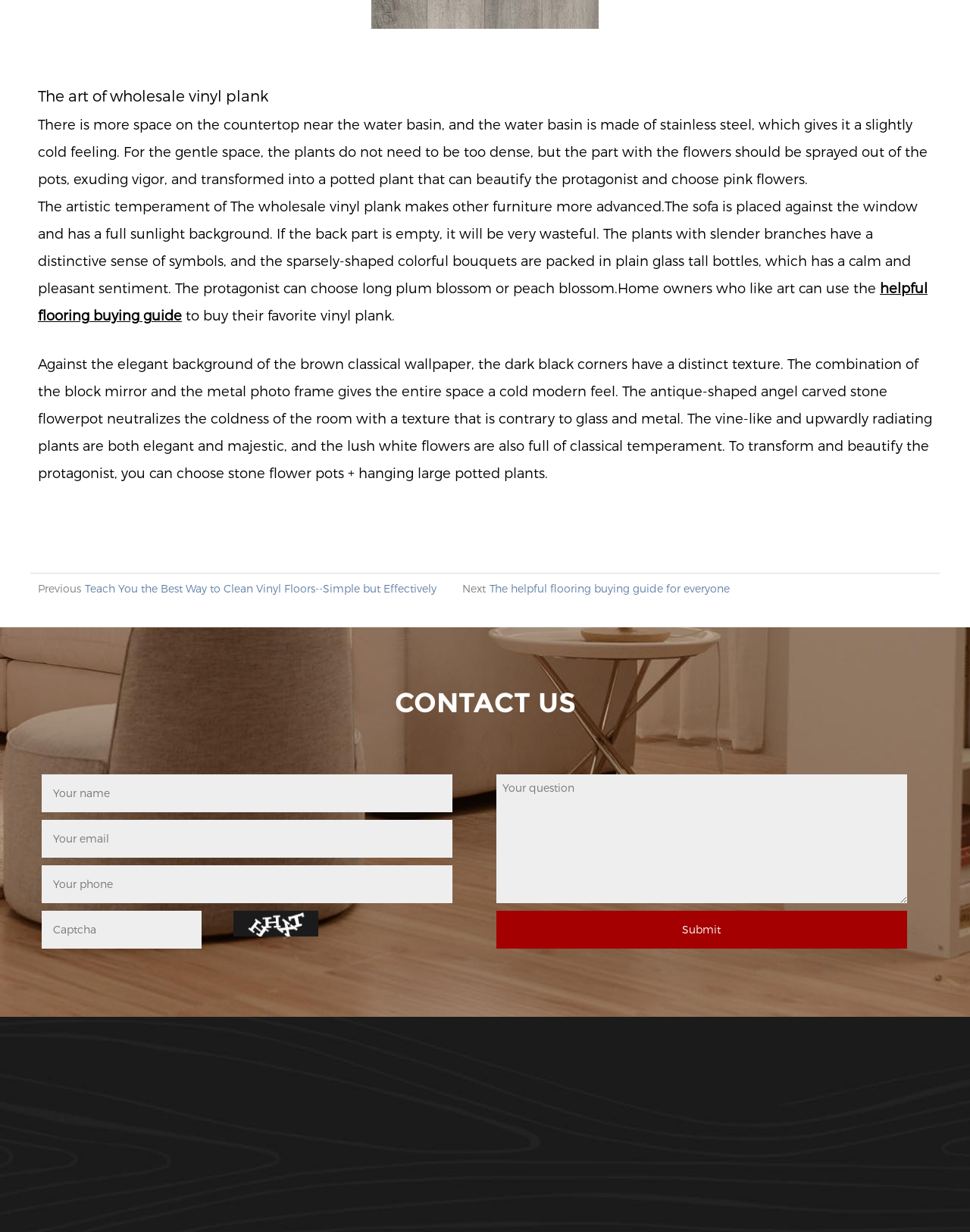Utilize the details in the image to give a detailed response to the question: What is the purpose of the 'CONTACT US' section?

The 'CONTACT US' section contains a form with fields for name, email, phone, and question, and a submit button, which suggests that the purpose of this section is to allow users to submit their questions or inquiries.